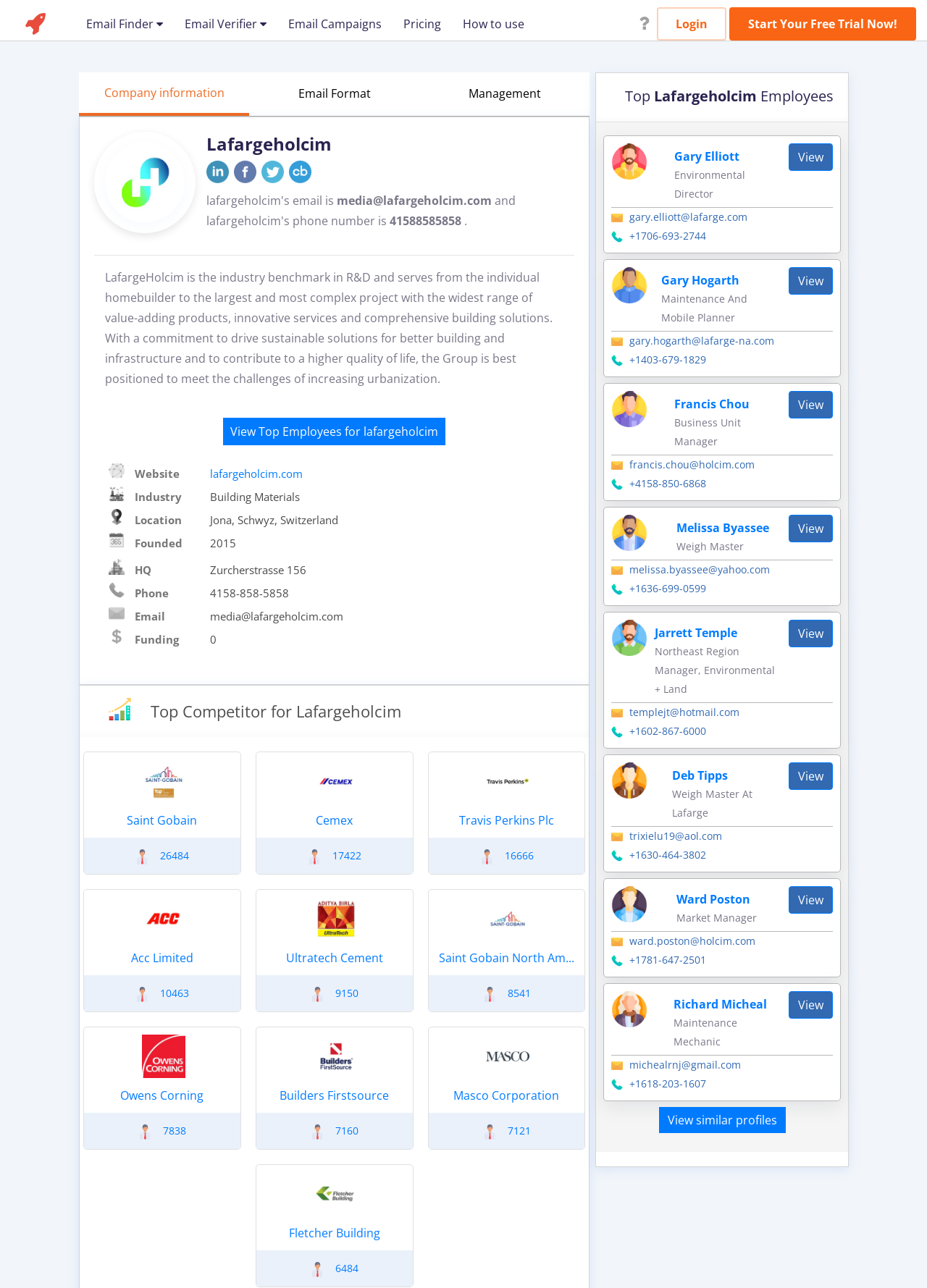What is the email address of Lafargeholcim?
Please answer using one word or phrase, based on the screenshot.

media@lafargeholcim.com